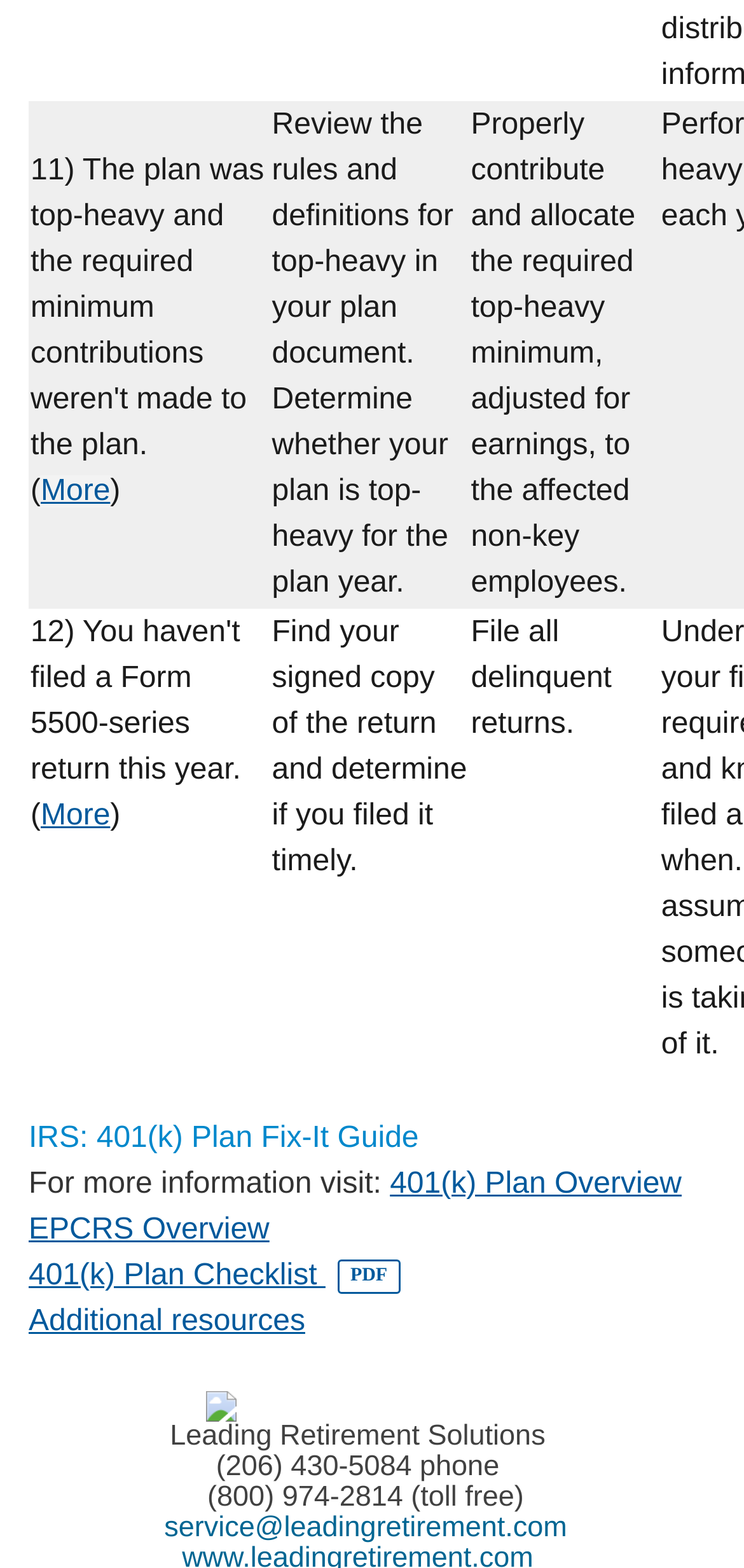Bounding box coordinates should be in the format (top-left x, top-left y, bottom-right x, bottom-right y) and all values should be floating point numbers between 0 and 1. Determine the bounding box coordinate for the UI element described as: 401(k) Plan Checklist PDF

[0.038, 0.803, 0.539, 0.824]